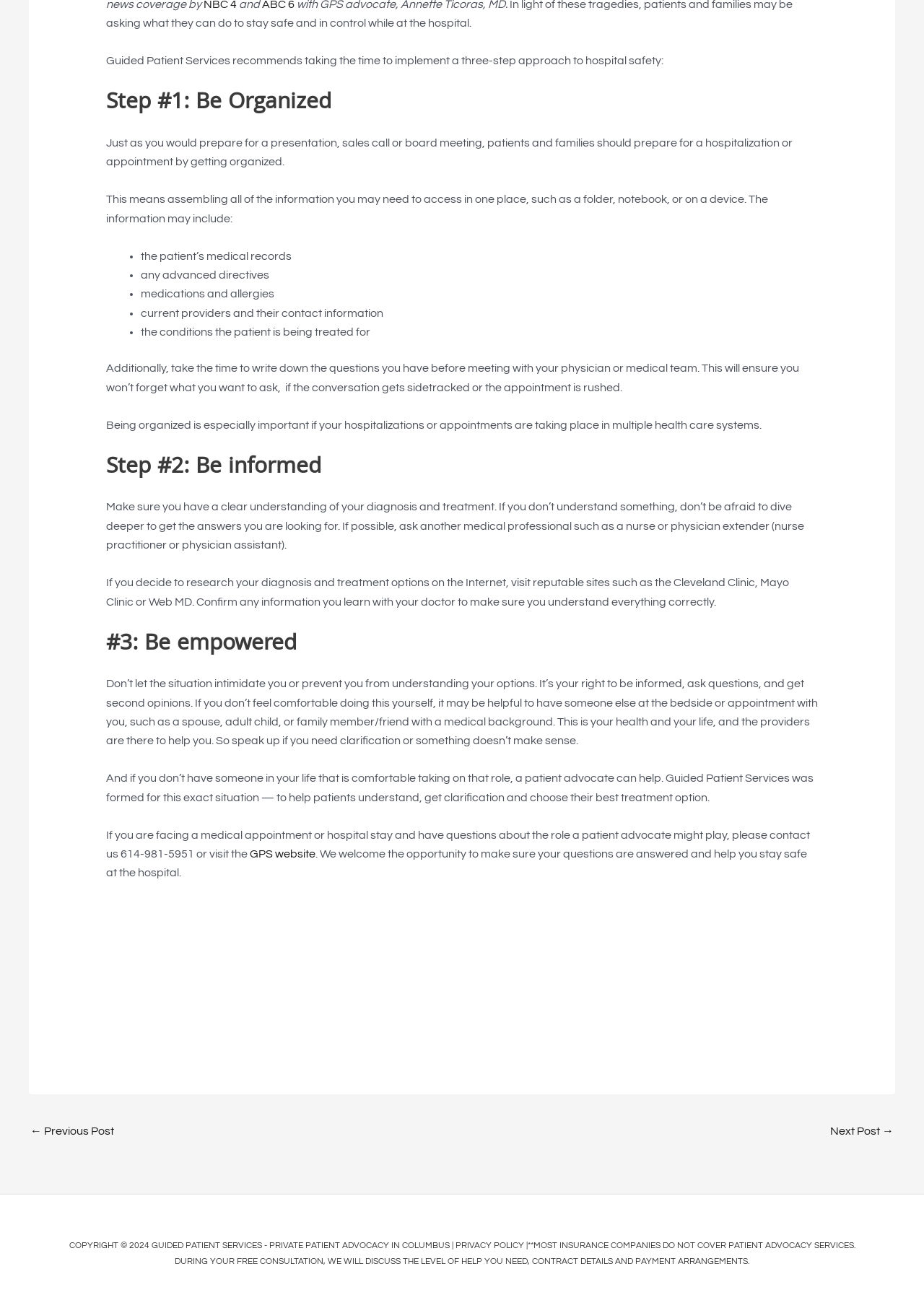Using the webpage screenshot, locate the HTML element that fits the following description and provide its bounding box: "Meeting God".

None